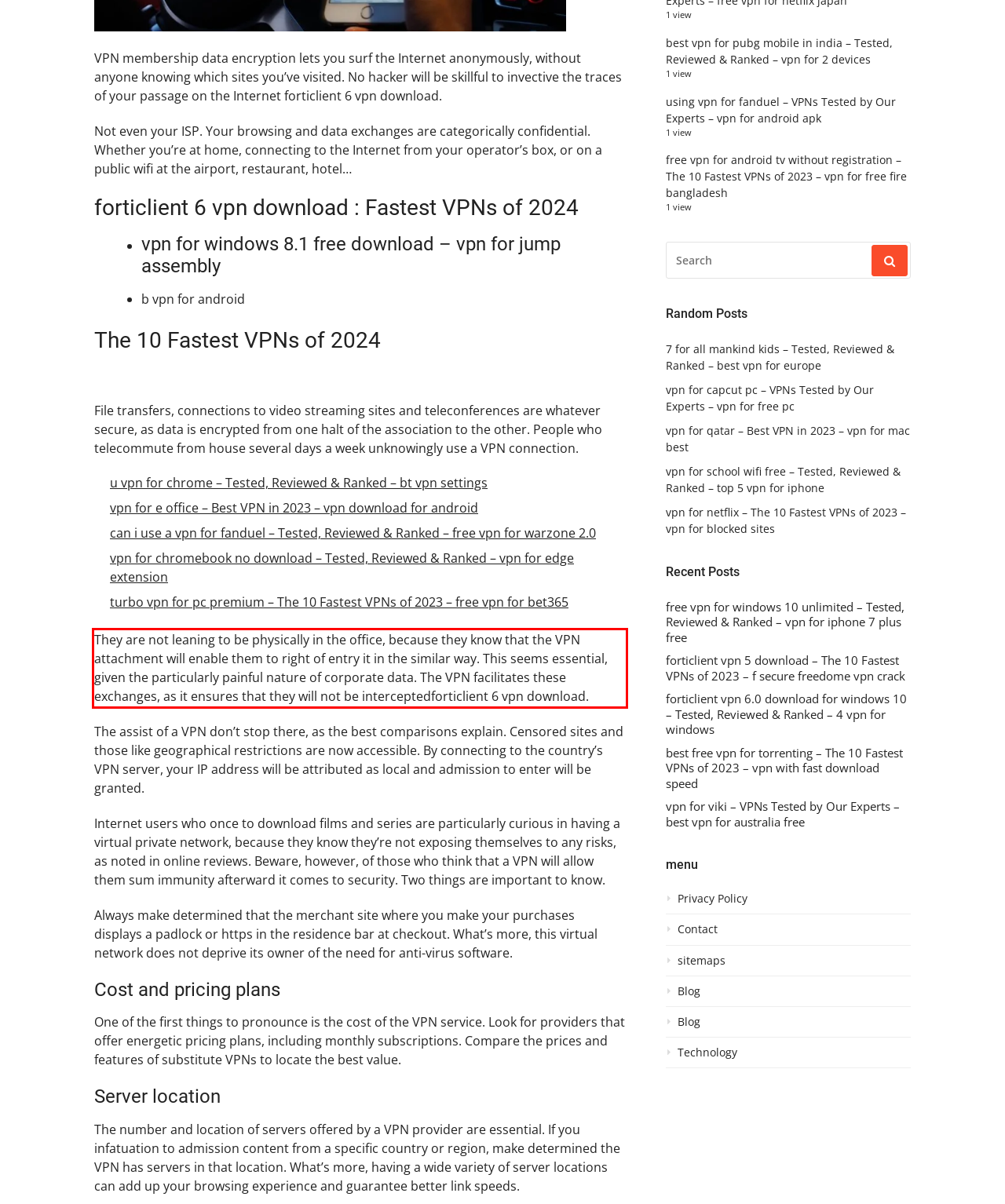Analyze the screenshot of the webpage and extract the text from the UI element that is inside the red bounding box.

They are not leaning to be physically in the office, because they know that the VPN attachment will enable them to right of entry it in the similar way. This seems essential, given the particularly painful nature of corporate data. The VPN facilitates these exchanges, as it ensures that they will not be interceptedforticlient 6 vpn download.